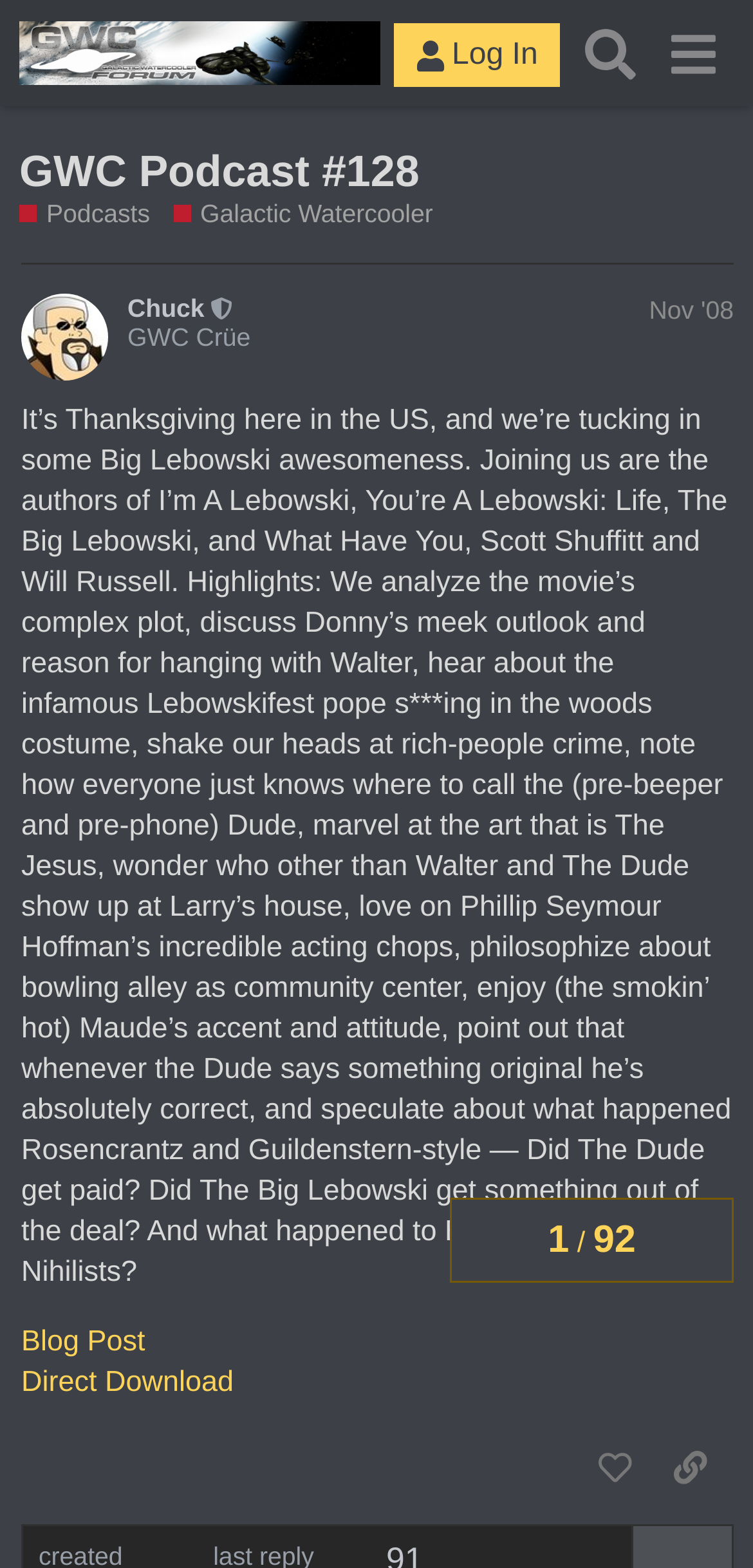Identify the coordinates of the bounding box for the element that must be clicked to accomplish the instruction: "Read the blog post".

[0.028, 0.257, 0.971, 0.822]